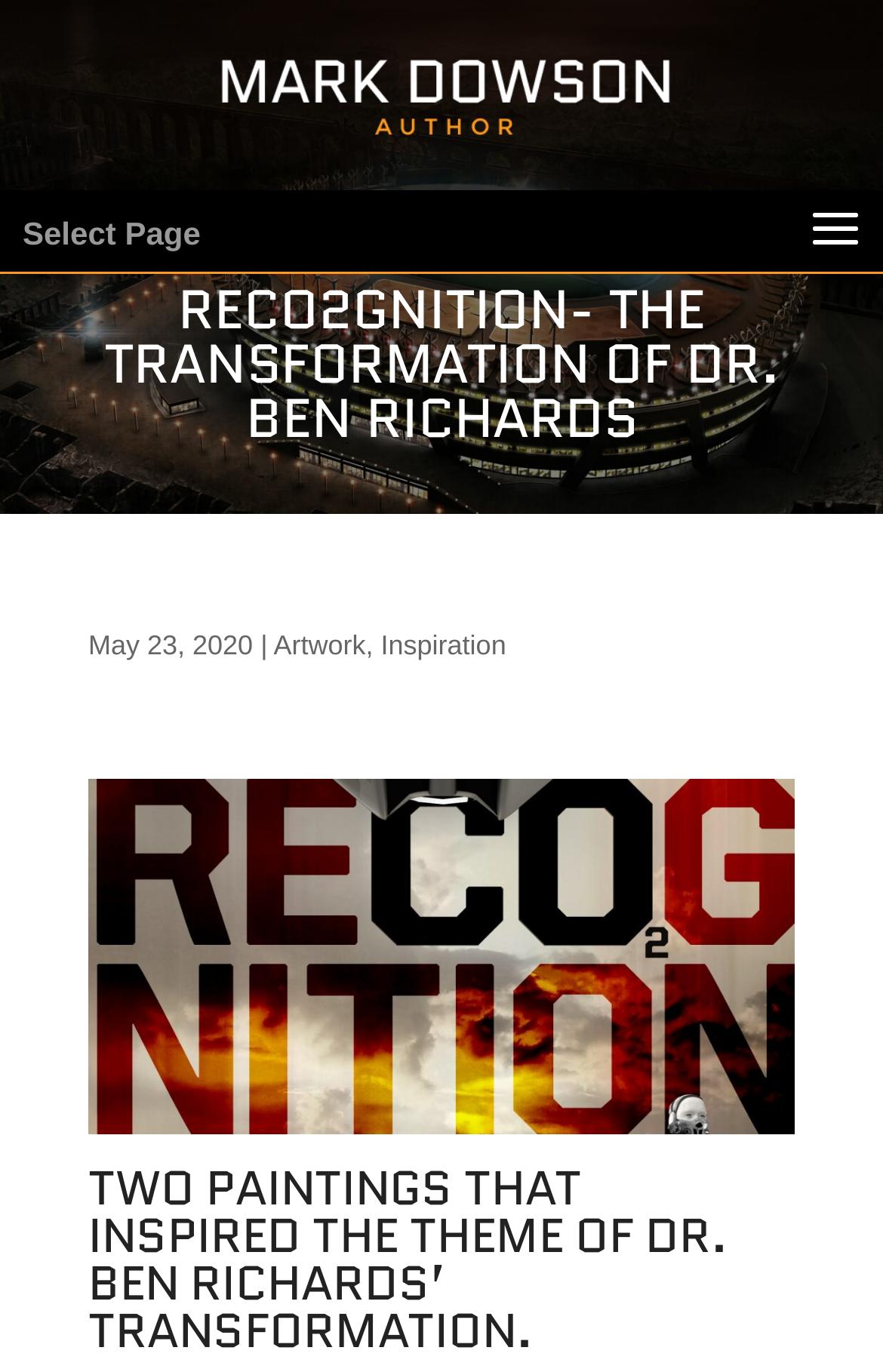What is the name of the person in the image?
Analyze the screenshot and provide a detailed answer to the question.

The image is located at the top of the webpage, and it has a corresponding link with the text 'Mark Dowson'. Therefore, the person in the image is Mark Dowson.